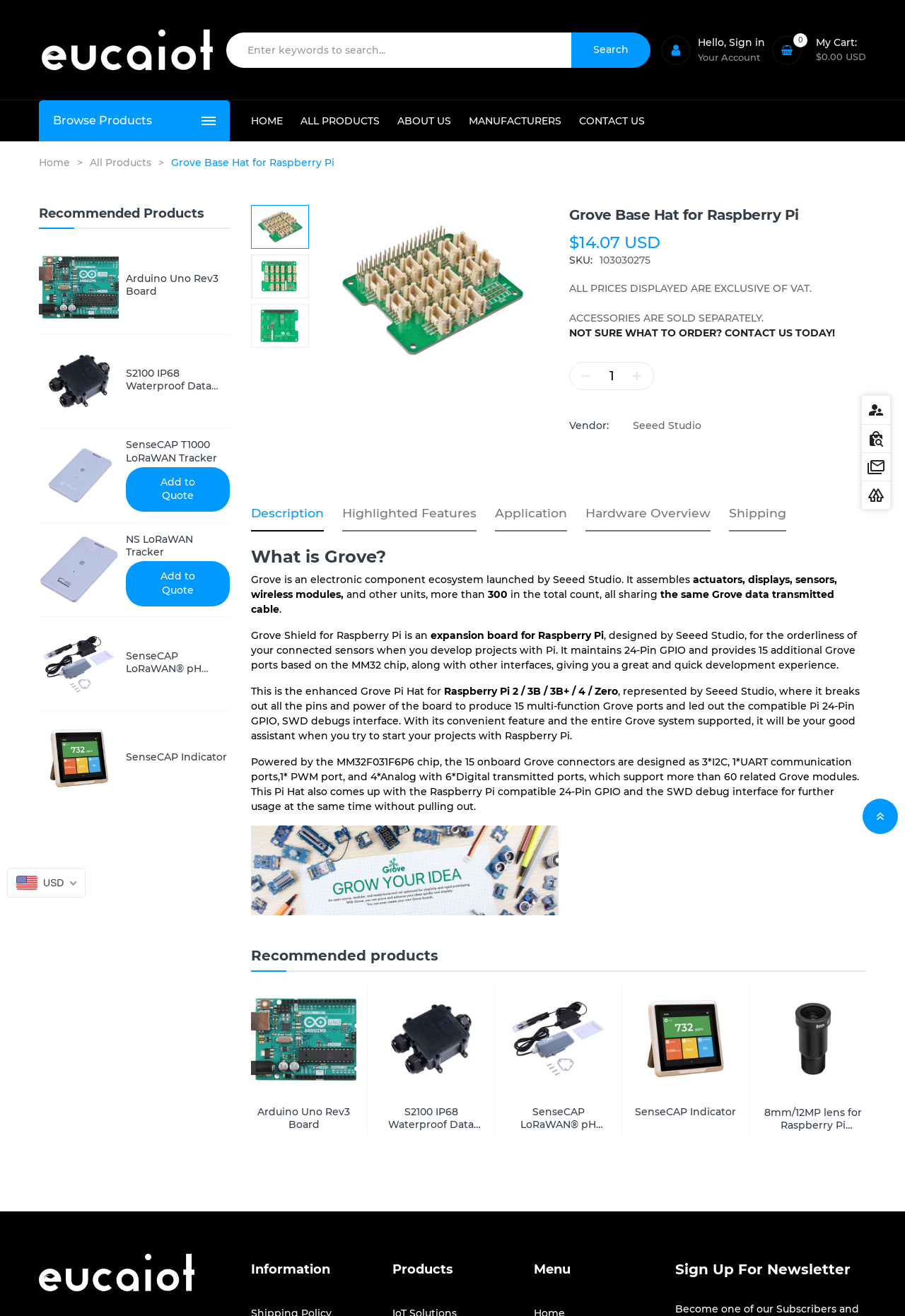Please identify the bounding box coordinates of the area that needs to be clicked to follow this instruction: "View recommended products".

[0.043, 0.156, 0.254, 0.174]